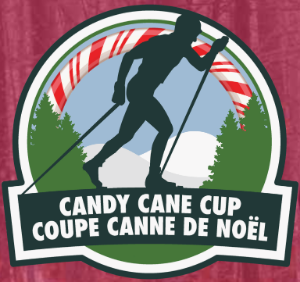What is the name of the event in French?
Give a single word or phrase answer based on the content of the image.

COUPE CANNE DE NOËL